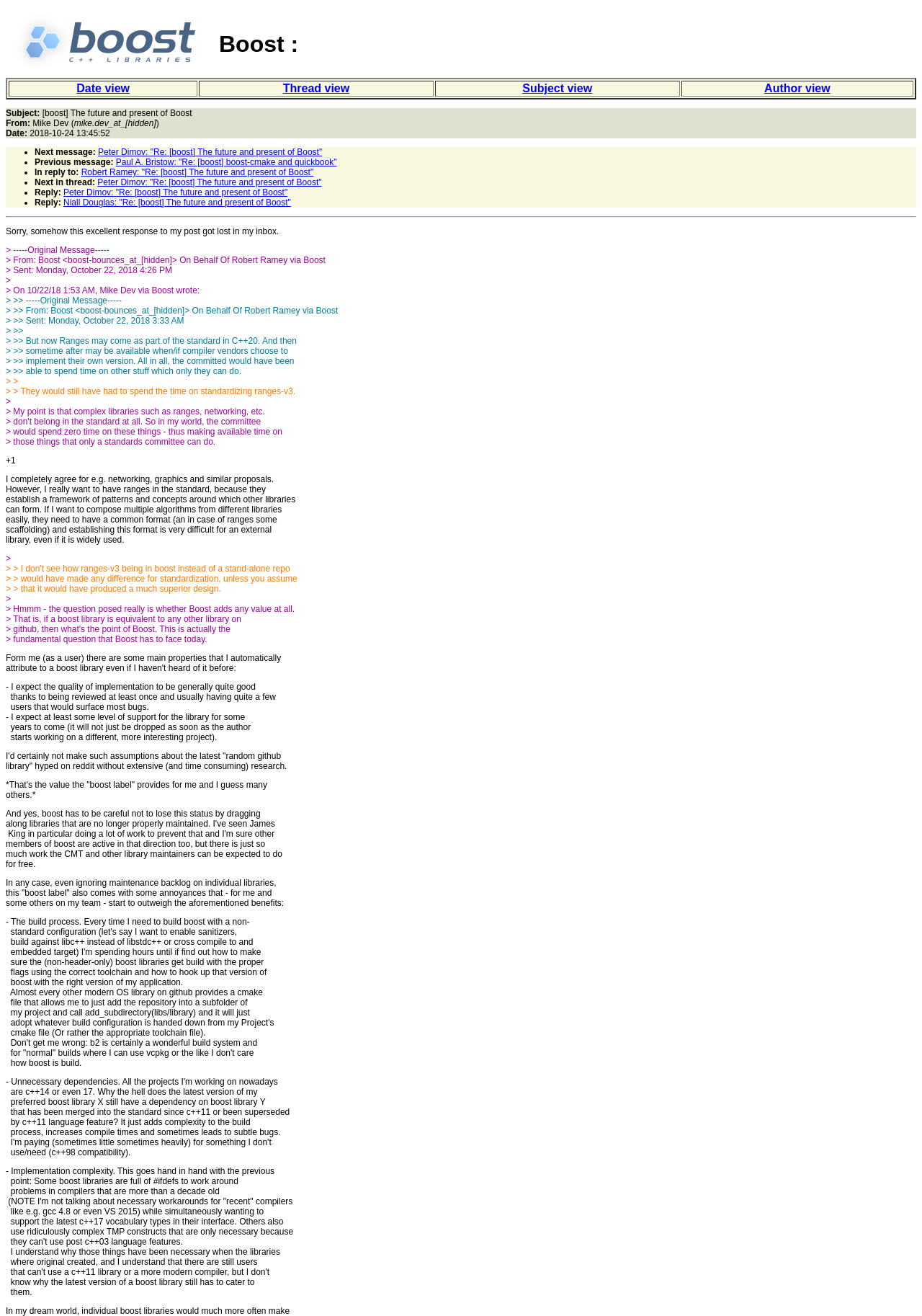Give a concise answer of one word or phrase to the question: 
What is the date of the original message?

2018-10-22